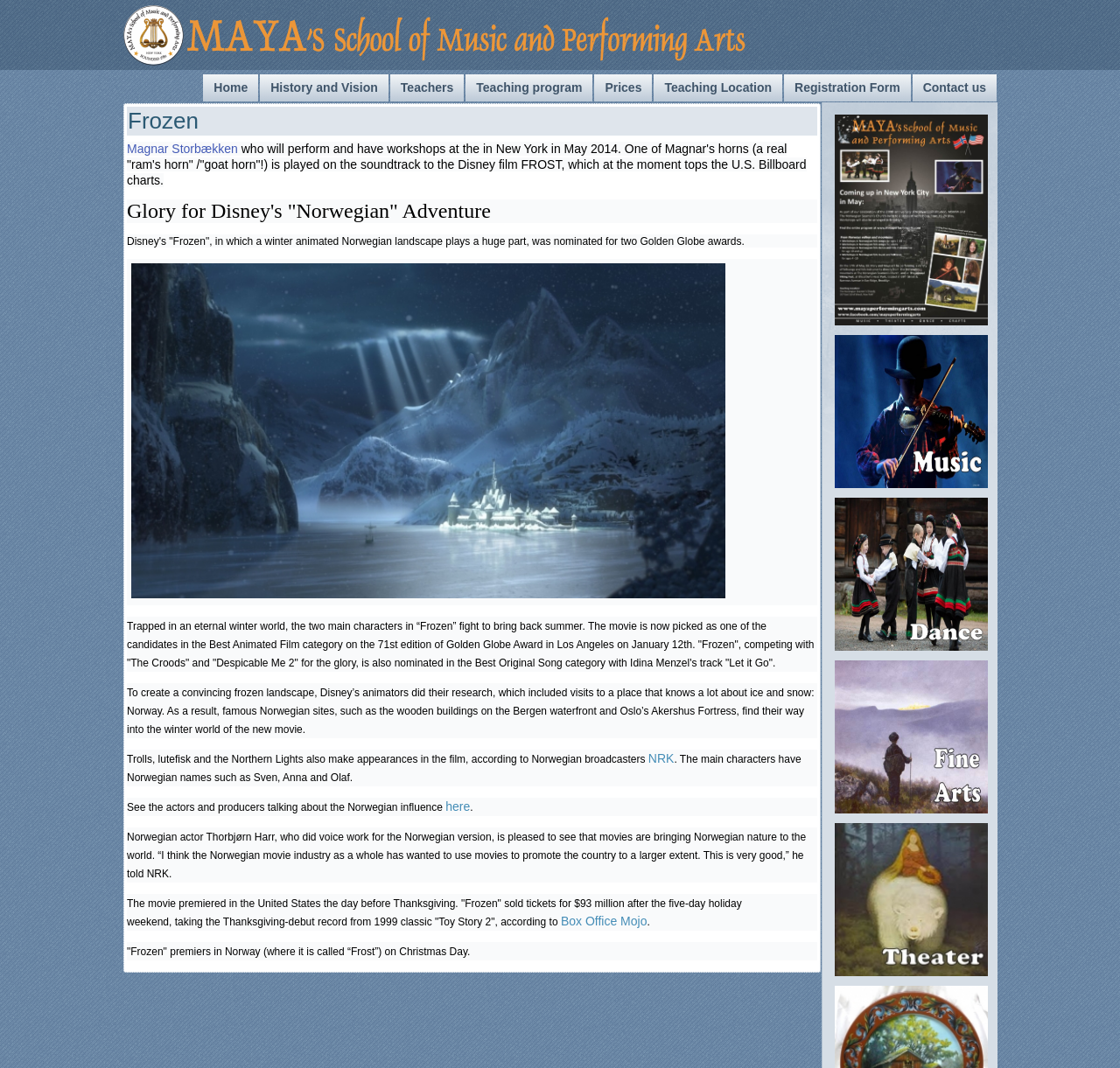Please identify the bounding box coordinates of the clickable region that I should interact with to perform the following instruction: "view pricing". The coordinates should be expressed as four float numbers between 0 and 1, i.e., [left, top, right, bottom].

None